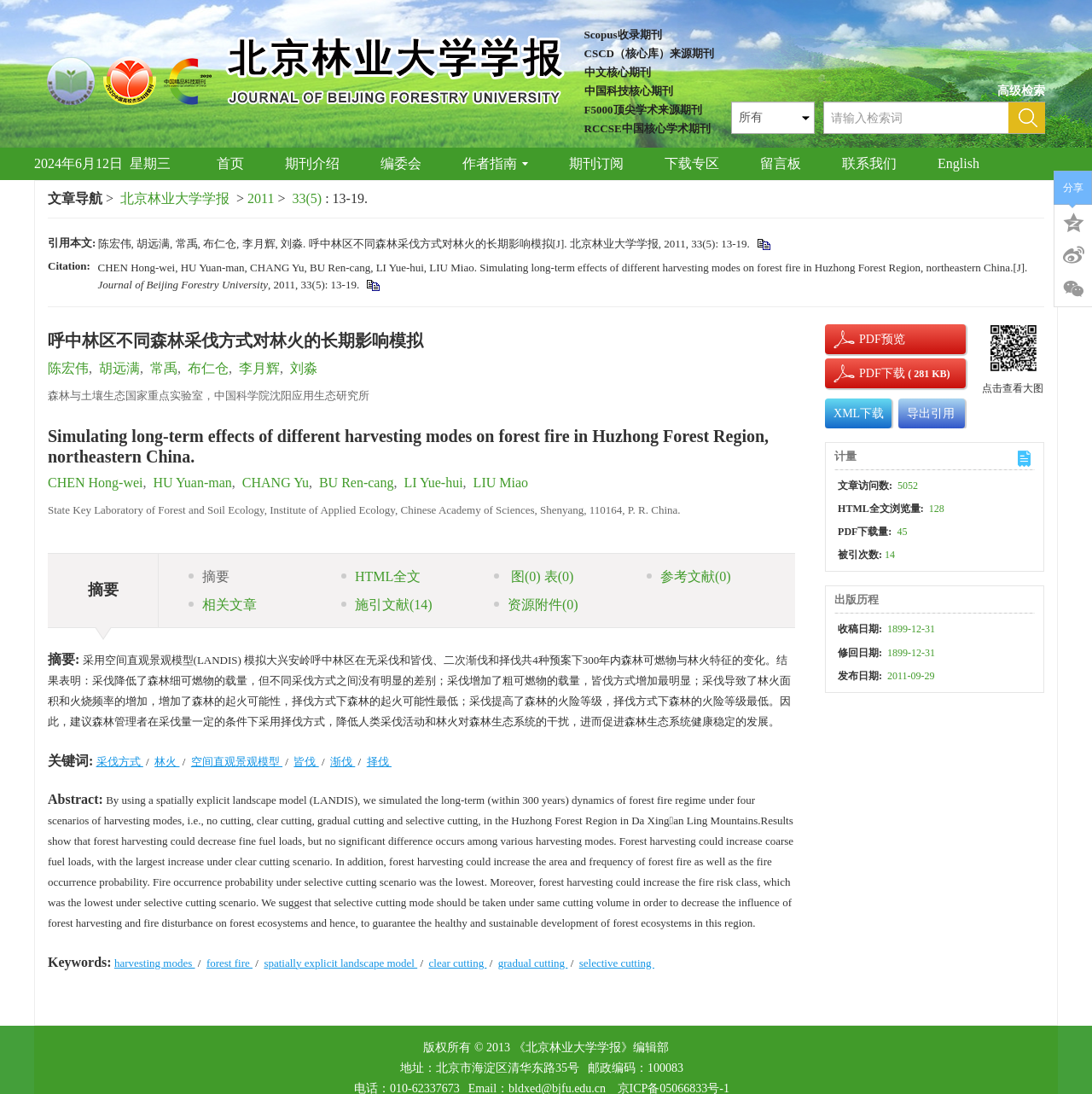Provide a one-word or one-phrase answer to the question:
What is the research topic of the article?

forest fire